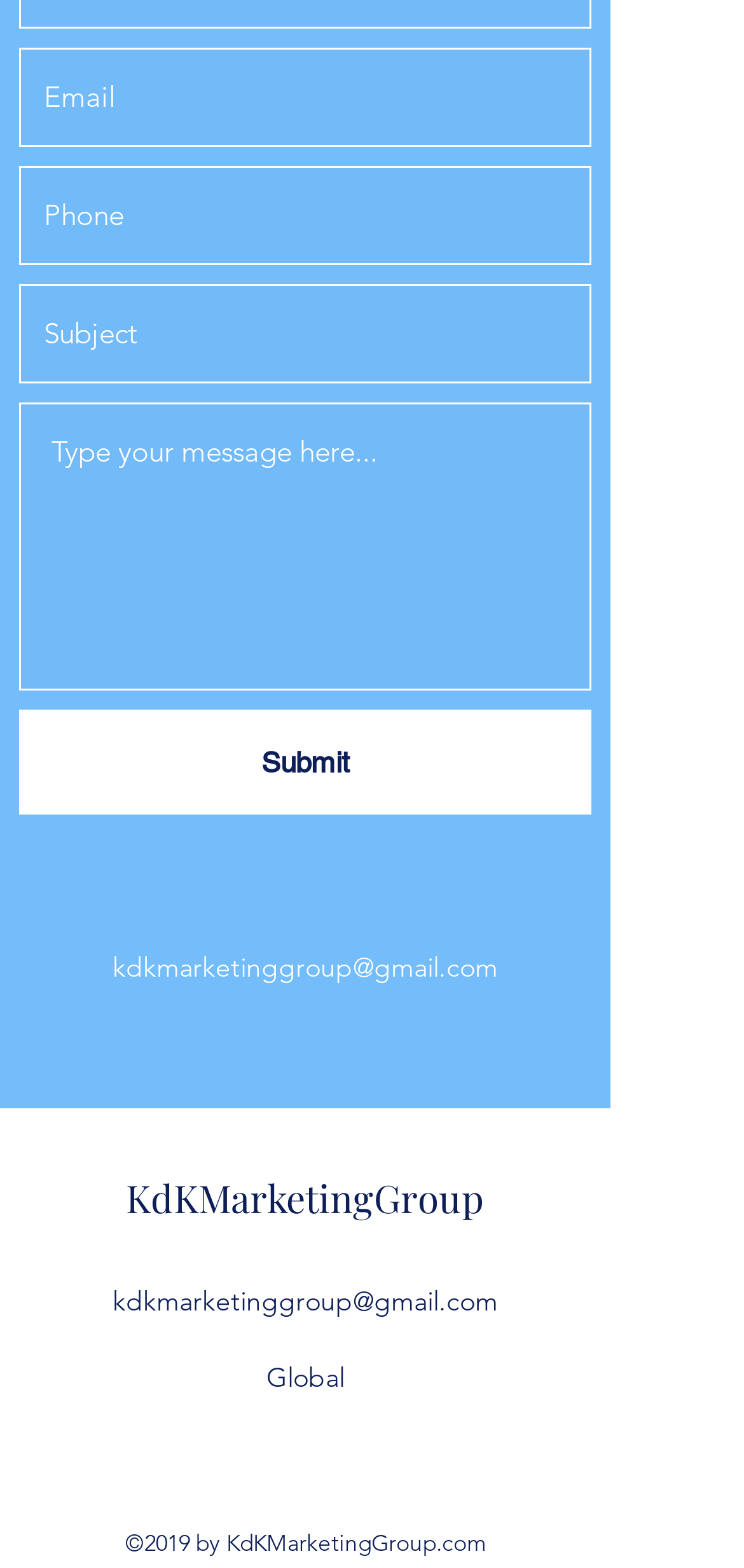Provide a short answer using a single word or phrase for the following question: 
What is the name of the company?

KdKMarketingGroup